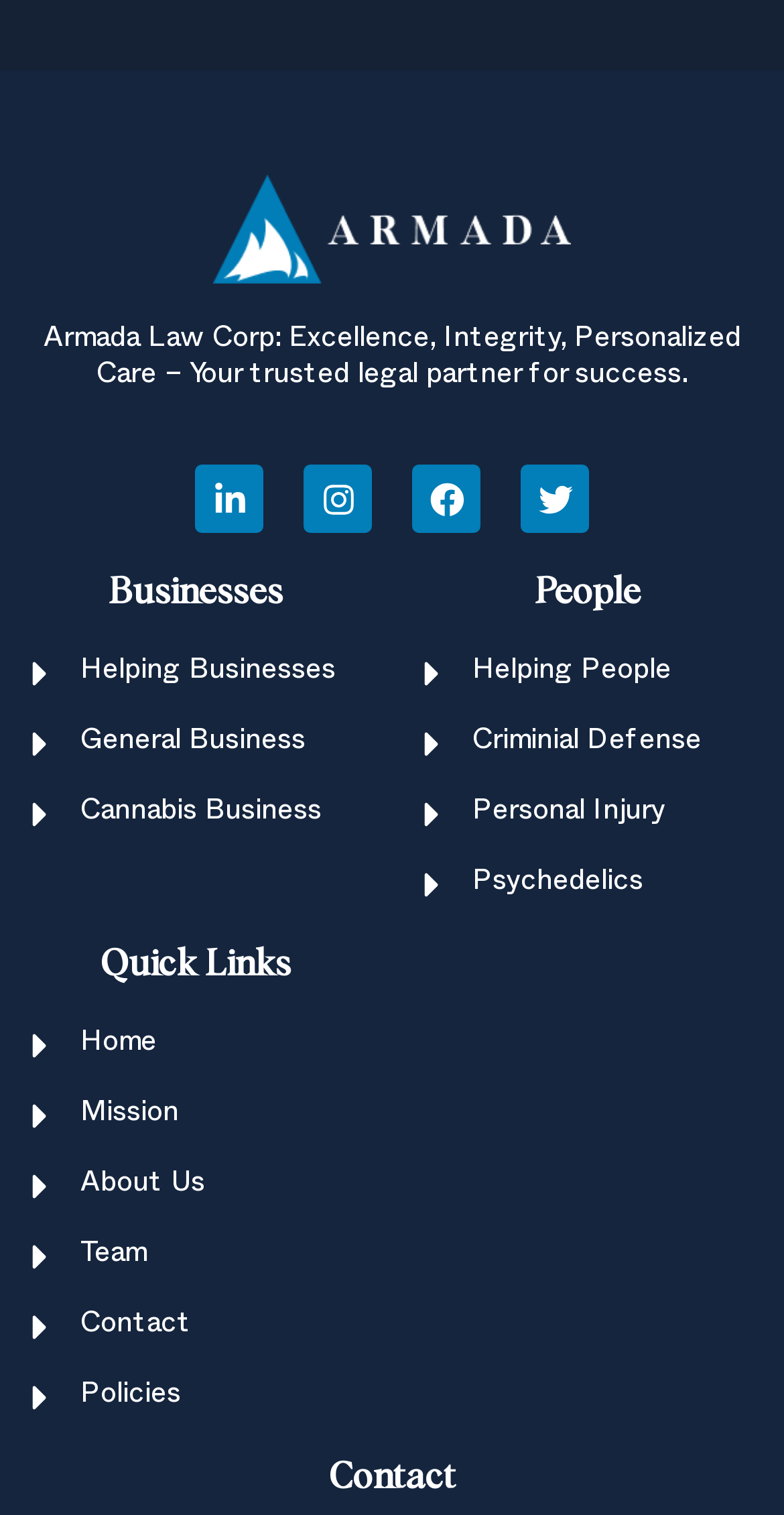Please locate the bounding box coordinates of the region I need to click to follow this instruction: "Go to the home page".

[0.026, 0.678, 0.474, 0.704]